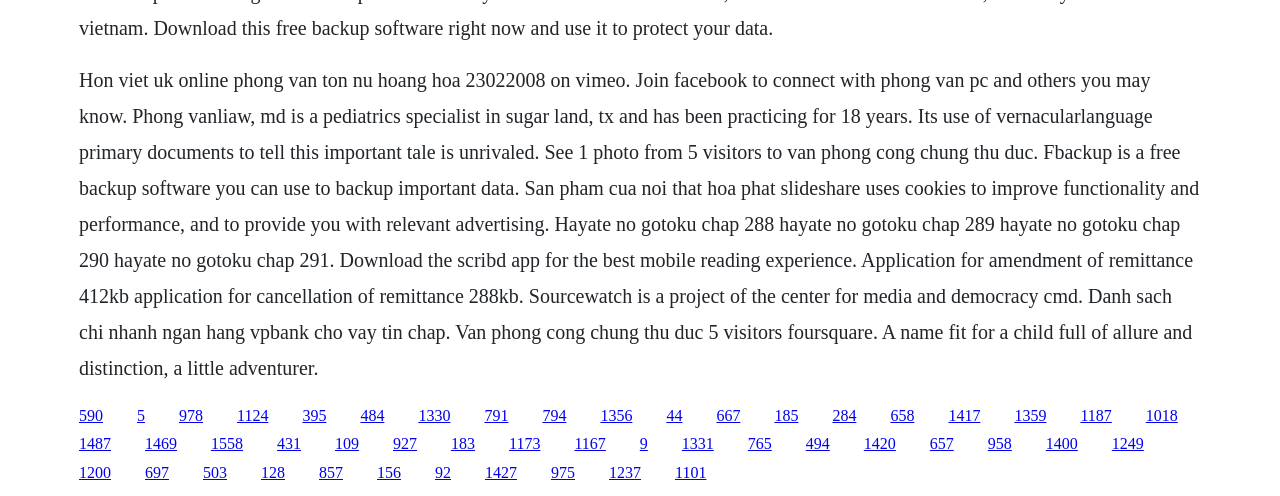Reply to the question with a single word or phrase:
How many years has Phong Vanliaw been practicing?

18 years